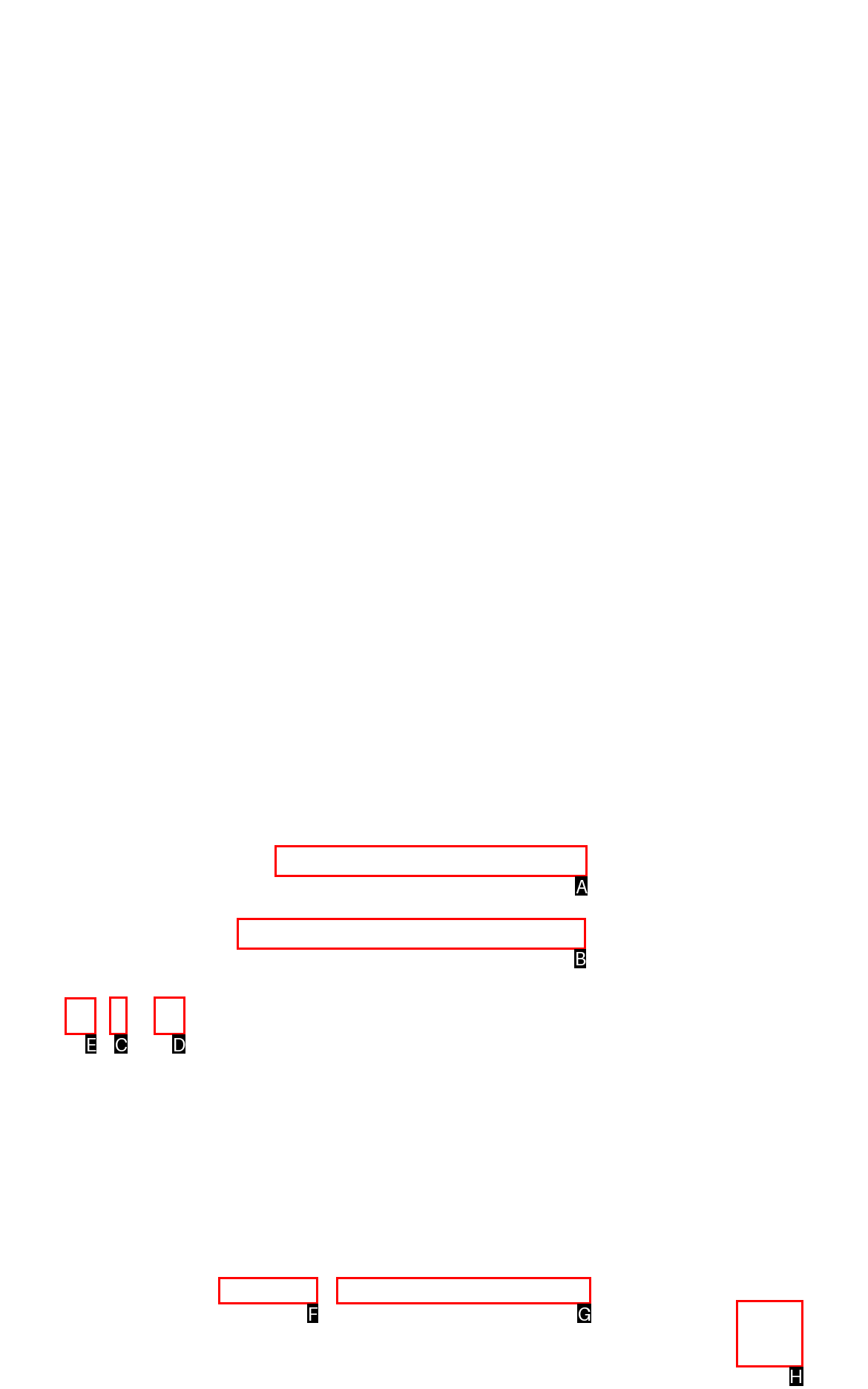Find the option you need to click to complete the following instruction: Follow DiSH Lab on Twitter
Answer with the corresponding letter from the choices given directly.

E